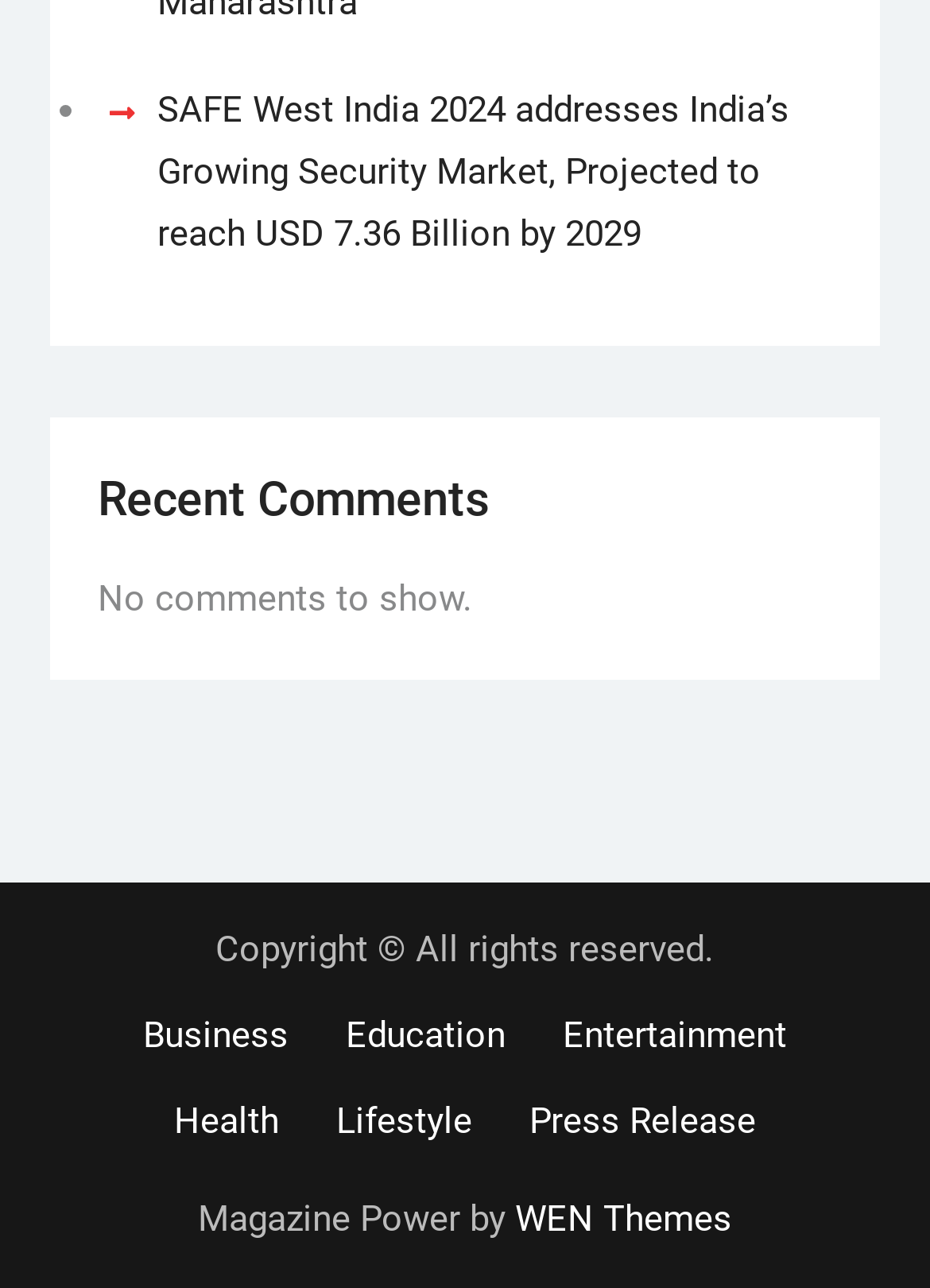Identify the bounding box coordinates of the part that should be clicked to carry out this instruction: "Explore Education articles".

[0.346, 0.77, 0.569, 0.837]